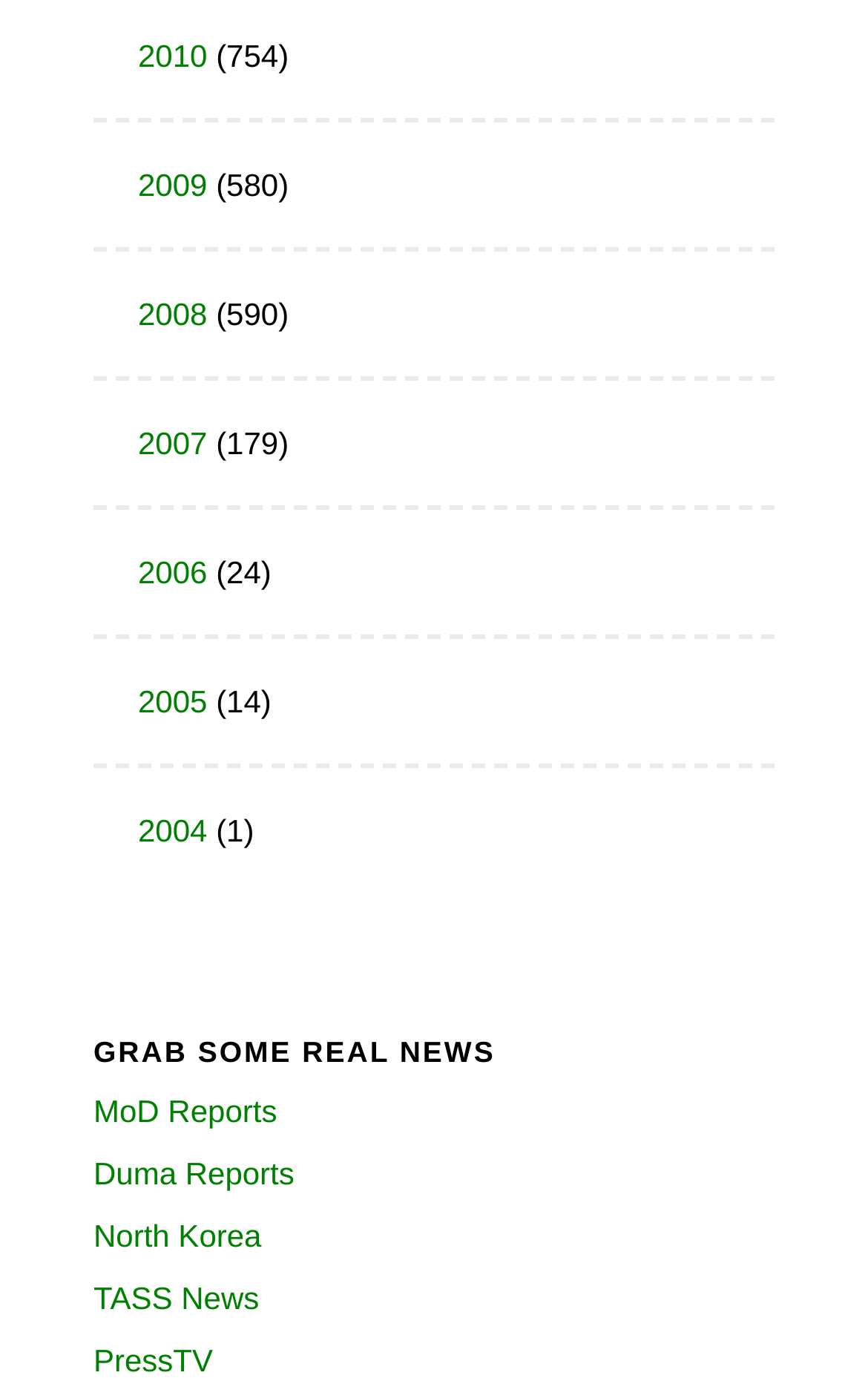Review the image closely and give a comprehensive answer to the question: How many links are there for news sources?

I counted the number of links starting from 'MoD Reports' to 'PressTV' and found that there are 6 links for news sources.